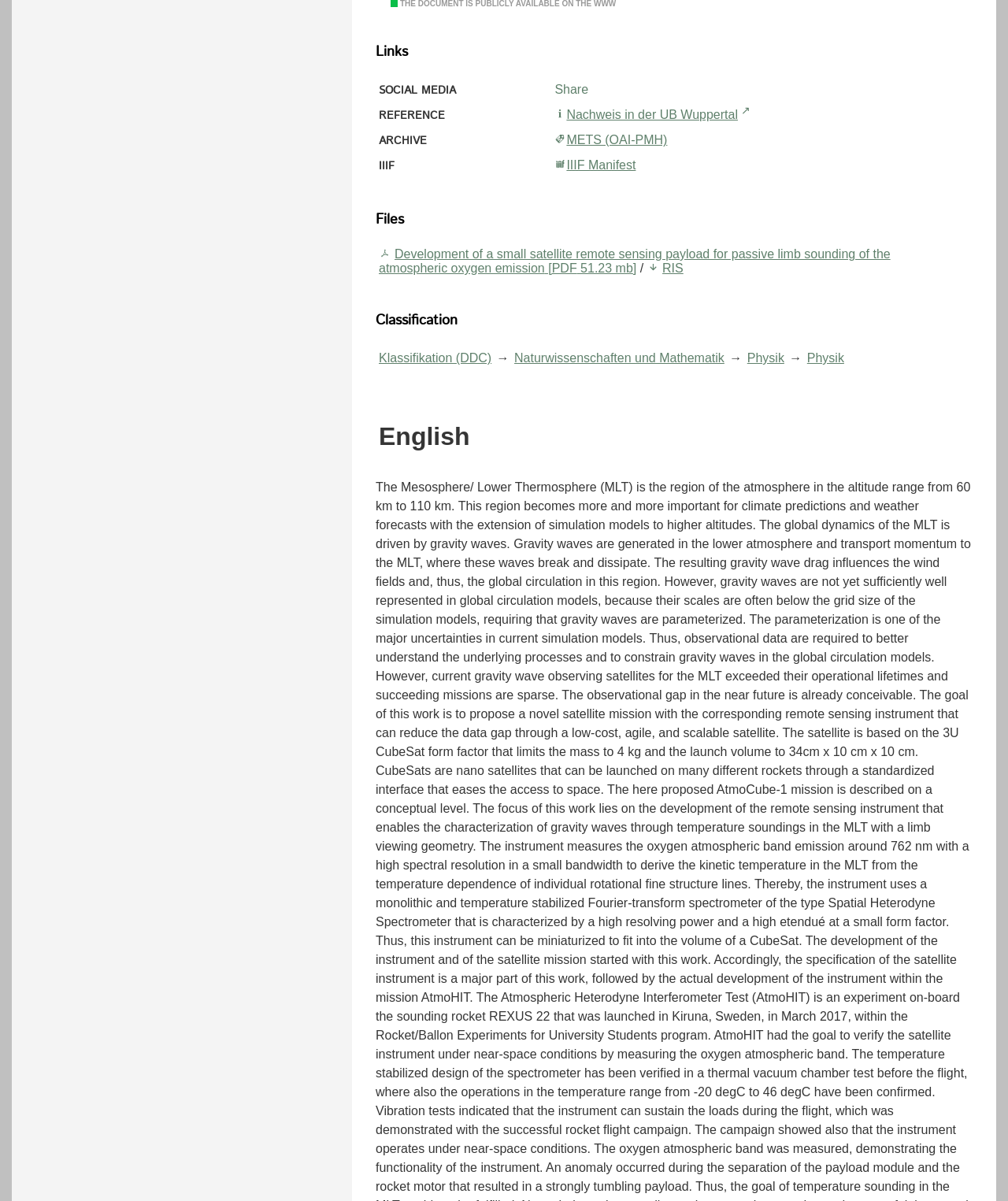Identify the bounding box coordinates of the HTML element based on this description: "Klassifikation (DDC)".

[0.376, 0.293, 0.488, 0.304]